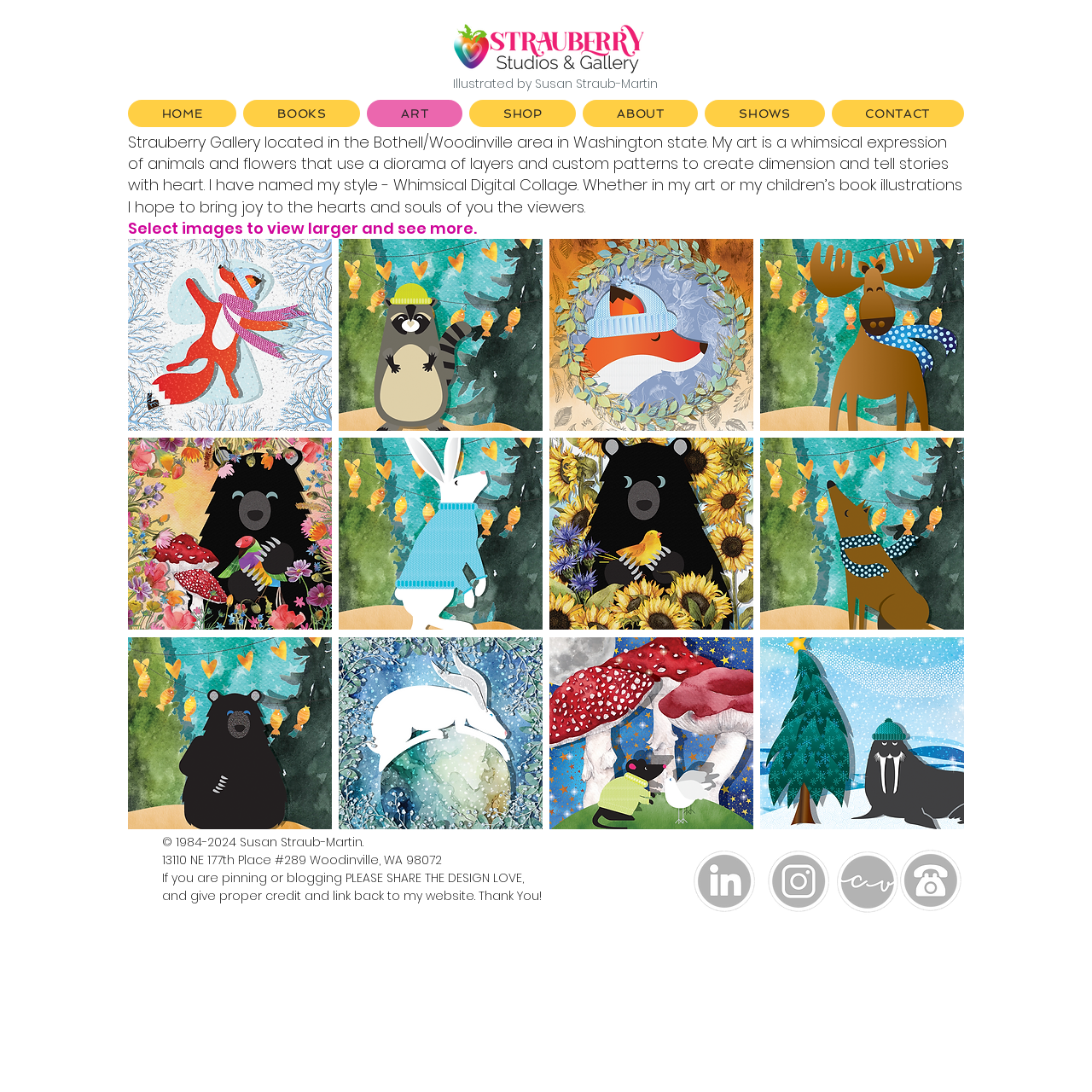Find the bounding box coordinates for the area that should be clicked to accomplish the instruction: "Go to the ABOUT page".

[0.534, 0.091, 0.639, 0.116]